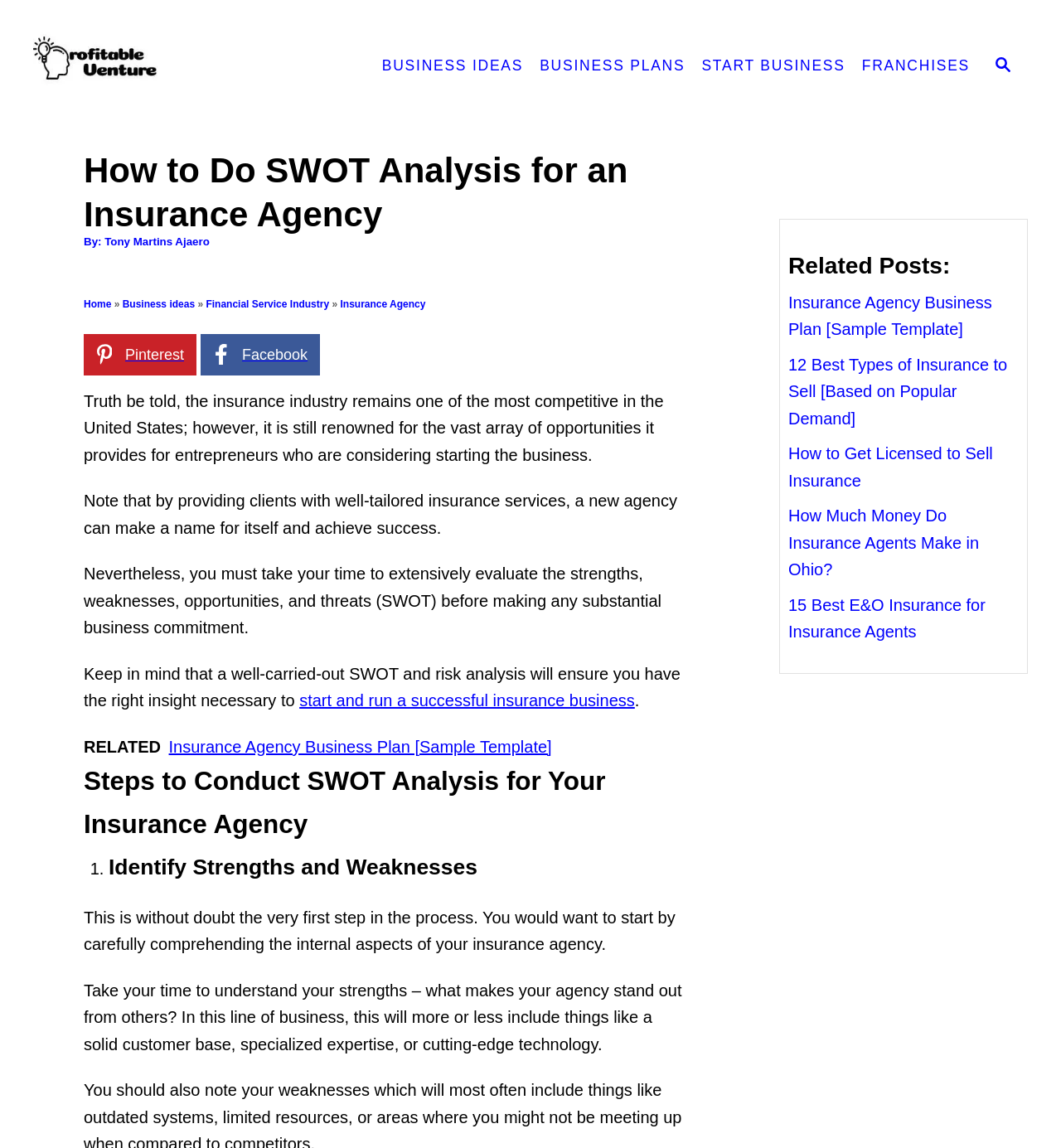Please find and report the bounding box coordinates of the element to click in order to perform the following action: "Create an account". The coordinates should be expressed as four float numbers between 0 and 1, in the format [left, top, right, bottom].

None